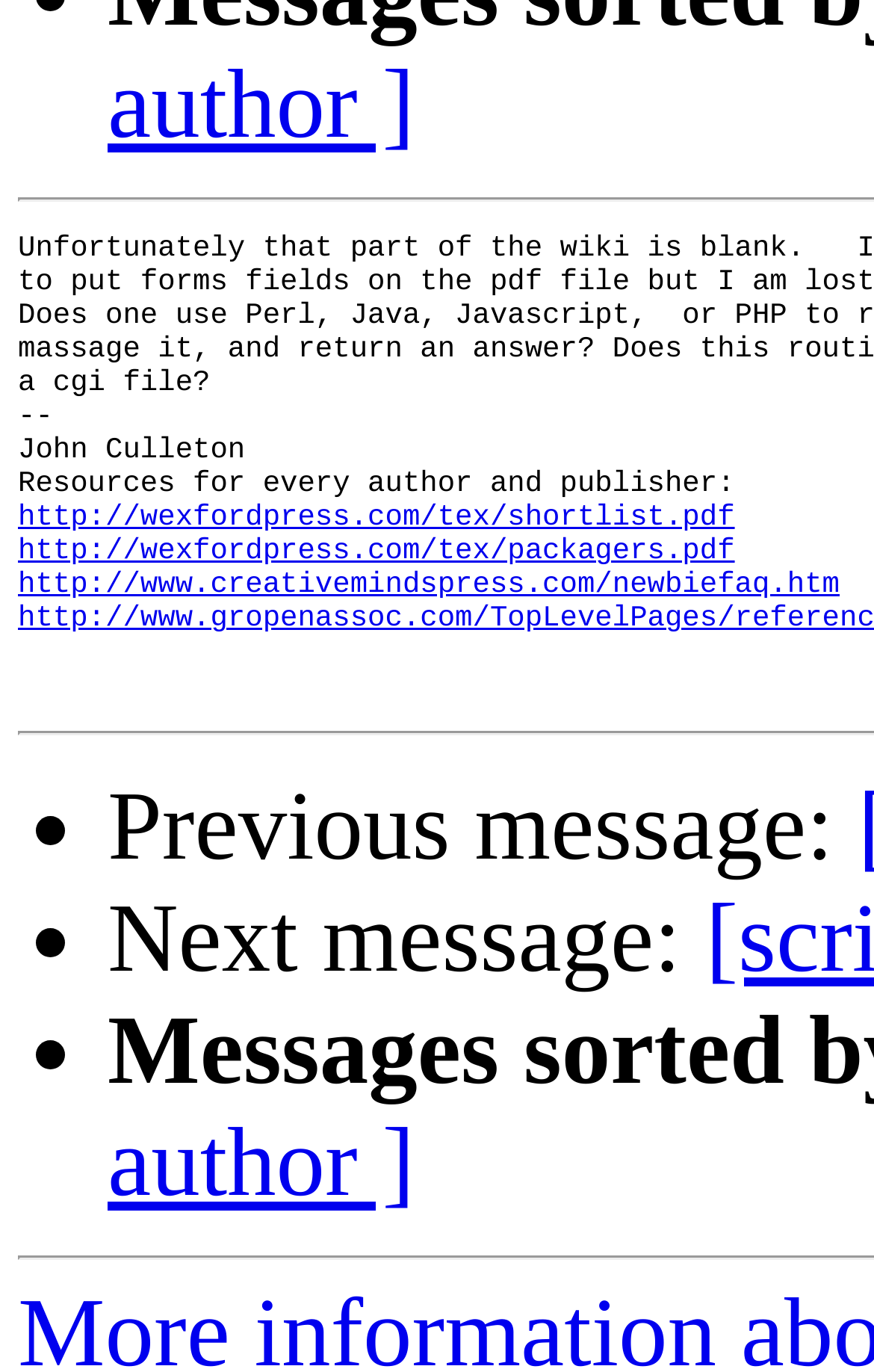Identify the bounding box for the given UI element using the description provided. Coordinates should be in the format (top-left x, top-left y, bottom-right x, bottom-right y) and must be between 0 and 1. Here is the description: http://wexfordpress.com/tex/packagers.pdf

[0.021, 0.39, 0.843, 0.414]